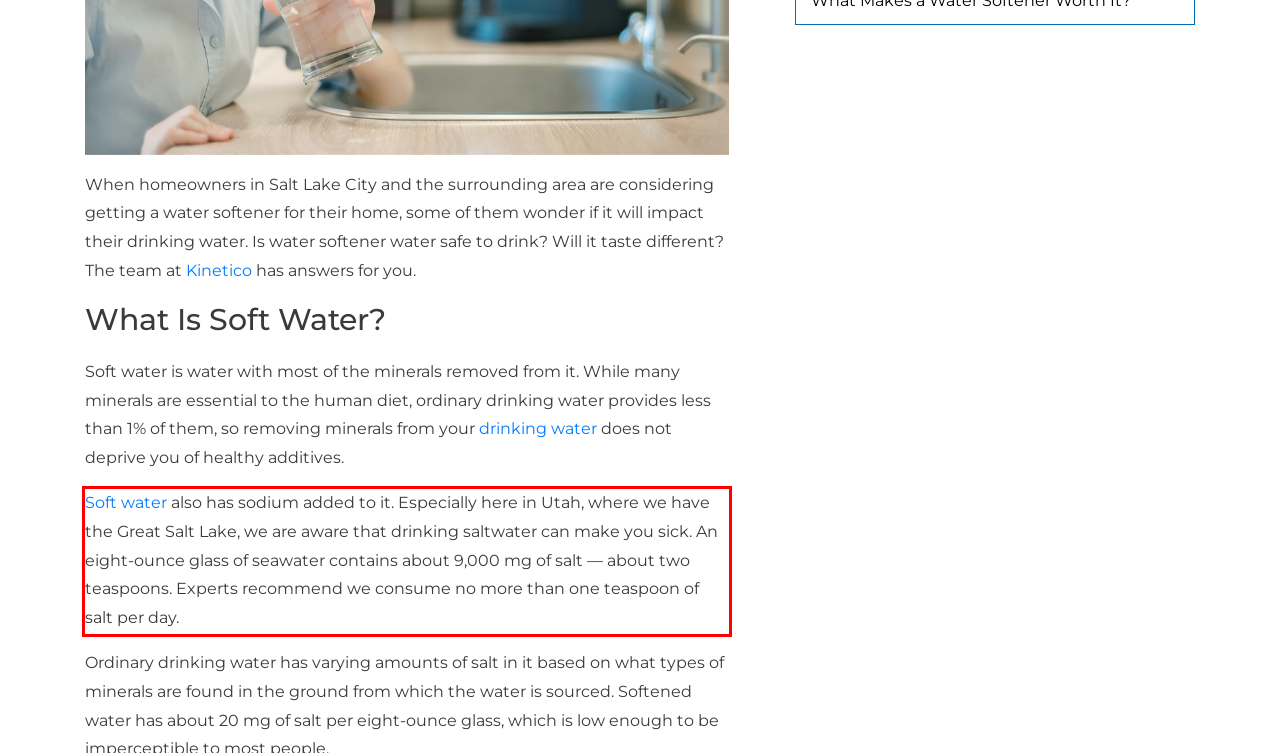Your task is to recognize and extract the text content from the UI element enclosed in the red bounding box on the webpage screenshot.

Soft water also has sodium added to it. Especially here in Utah, where we have the Great Salt Lake, we are aware that drinking saltwater can make you sick. An eight-ounce glass of seawater contains about 9,000 mg of salt — about two teaspoons. Experts recommend we consume no more than one teaspoon of salt per day.